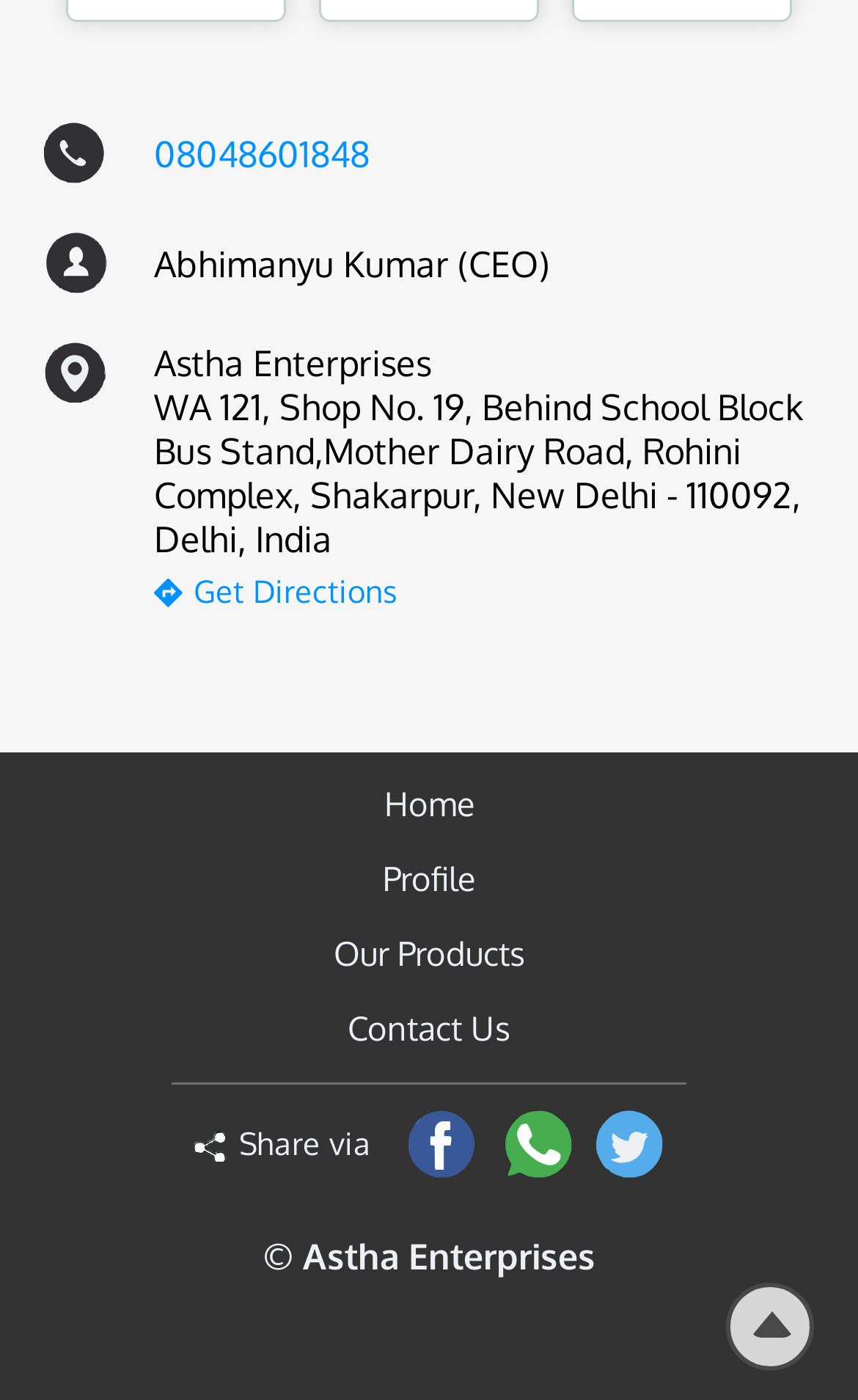Locate the bounding box coordinates of the area you need to click to fulfill this instruction: 'Go to Devices'. The coordinates must be in the form of four float numbers ranging from 0 to 1: [left, top, right, bottom].

None